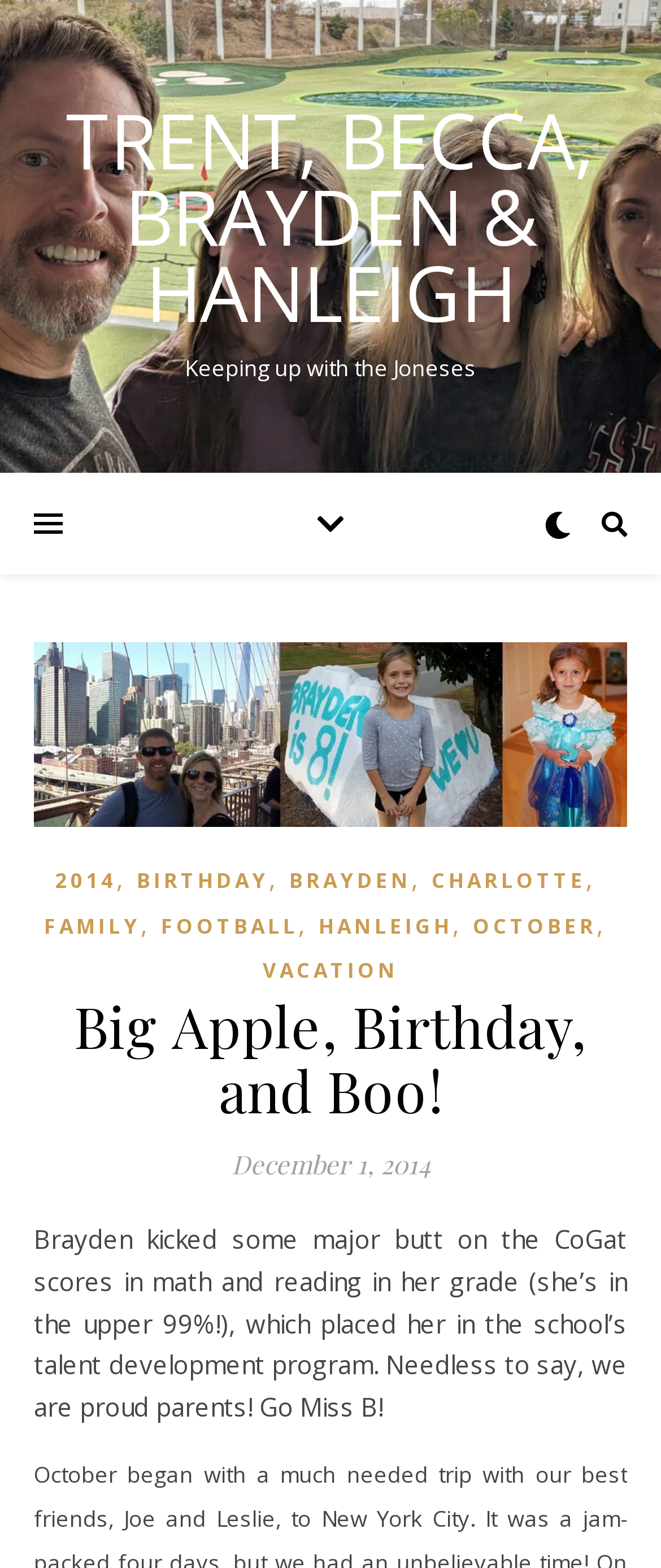Find the bounding box coordinates for the area you need to click to carry out the instruction: "Click the 'TRENT, BECCA, BRAYDEN & HANLEIGH' link". The coordinates should be four float numbers between 0 and 1, indicated as [left, top, right, bottom].

[0.0, 0.065, 1.0, 0.211]